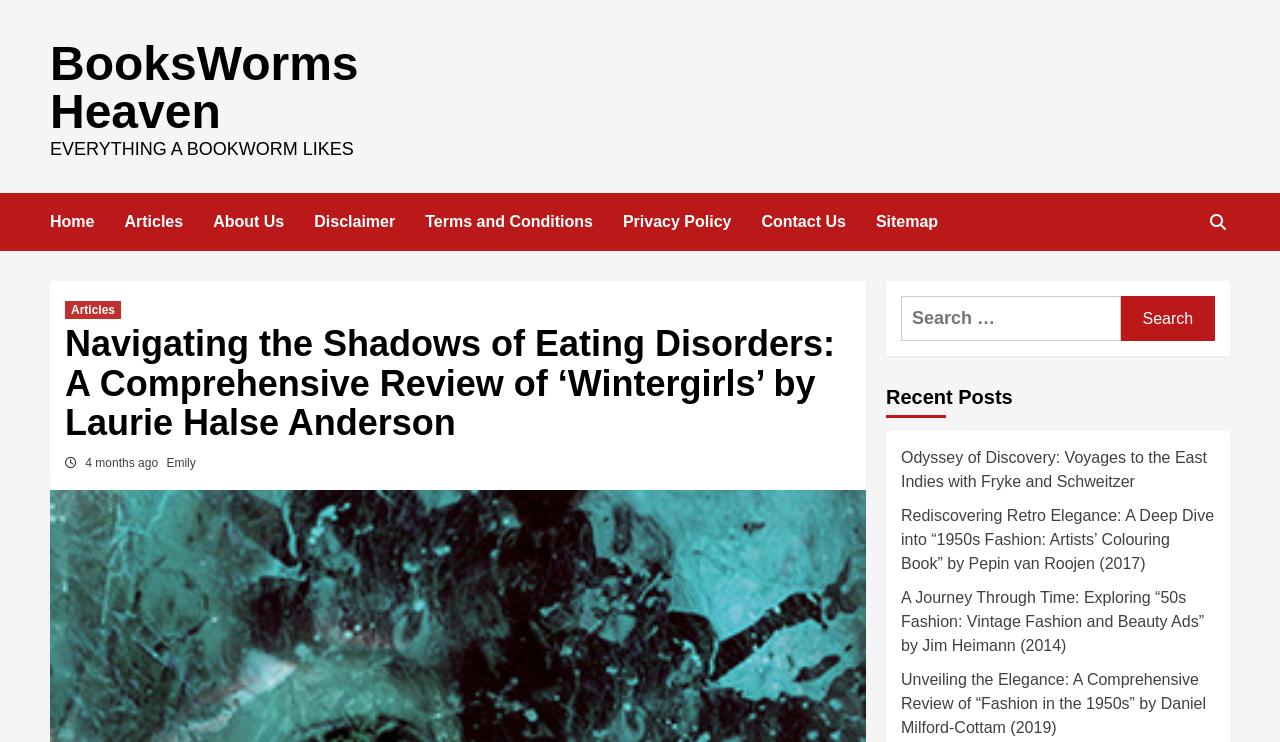Please mark the clickable region by giving the bounding box coordinates needed to complete this instruction: "read about wintergirls".

[0.051, 0.437, 0.665, 0.597]